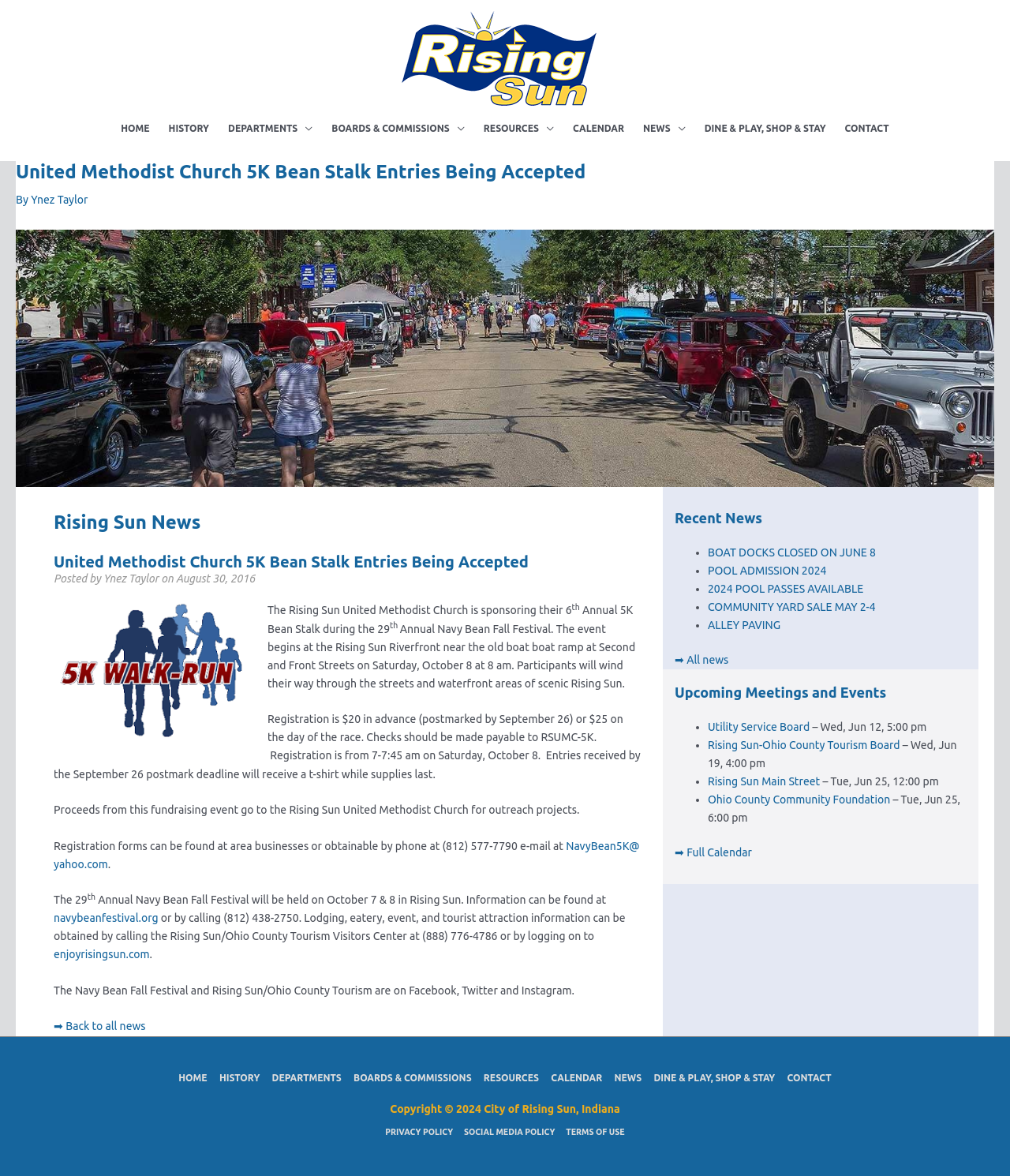Show the bounding box coordinates of the element that should be clicked to complete the task: "Check the 'Full Calendar'".

[0.668, 0.72, 0.744, 0.73]